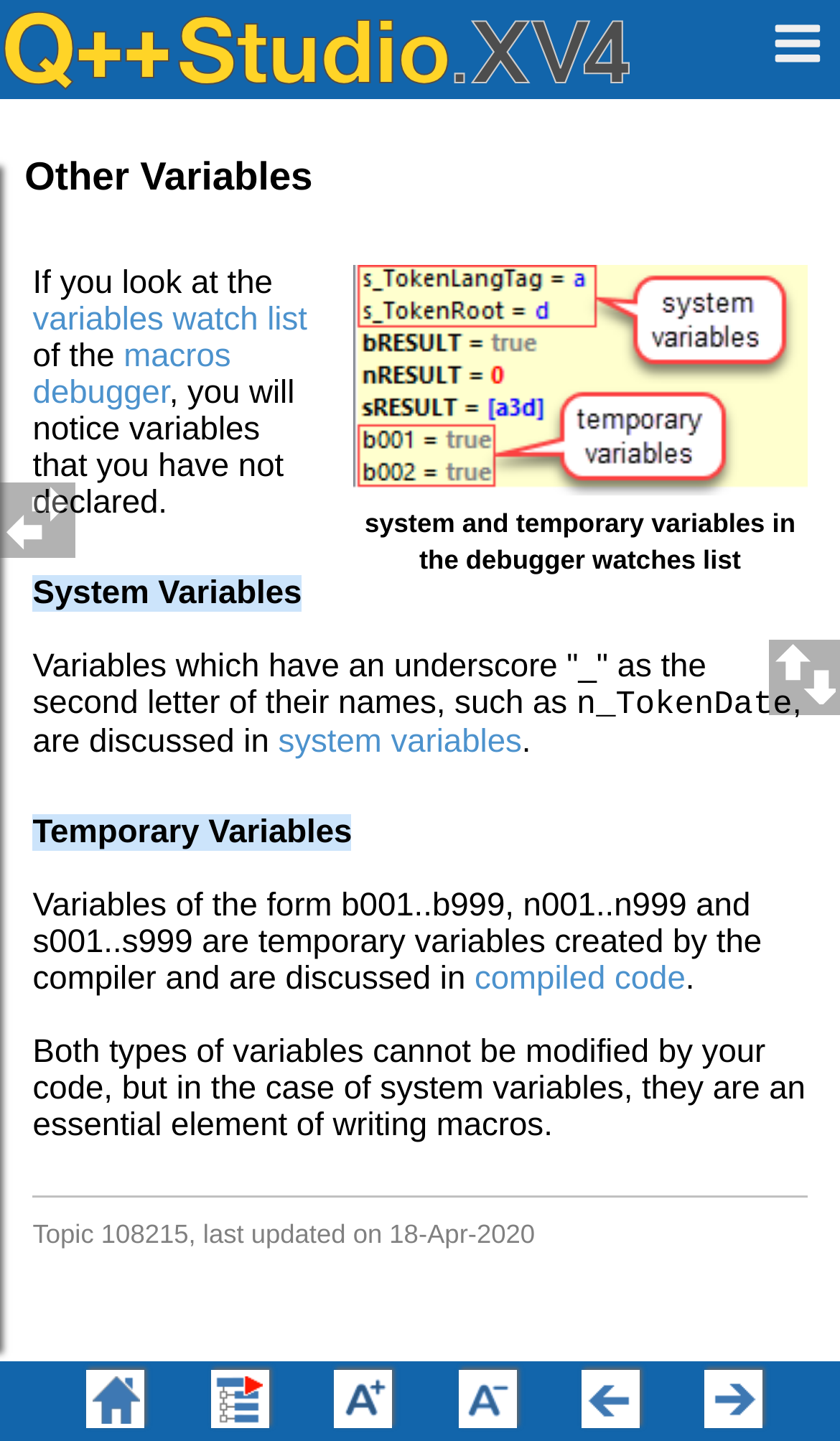Please provide a comprehensive response to the question based on the details in the image: What is the relation between macros and debugger?

I found this information by reading the text on the page, which mentions 'macros debugger' as a related concept.